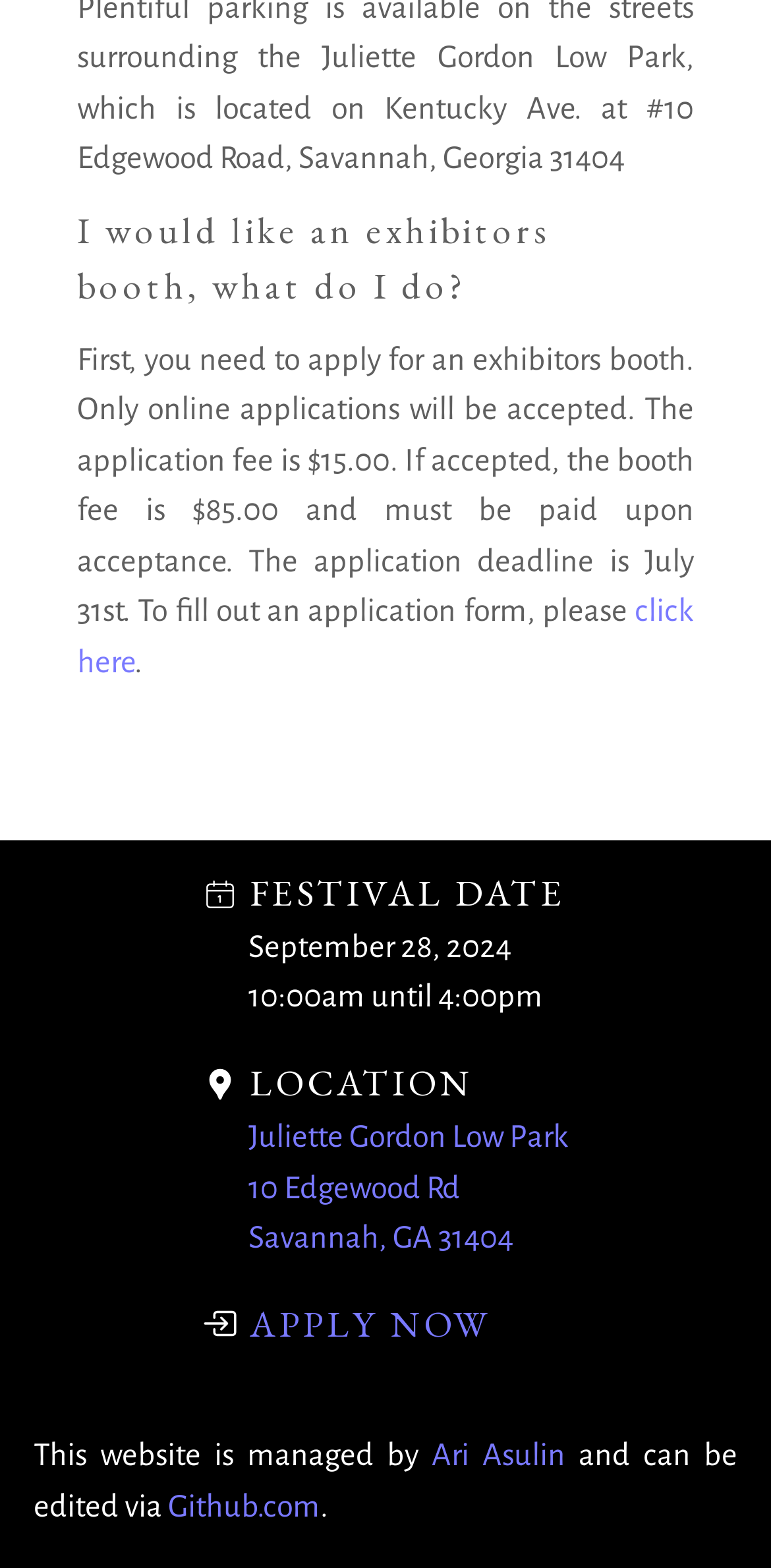Respond with a single word or phrase to the following question: What is the application fee for an exhibitors booth?

$15.00